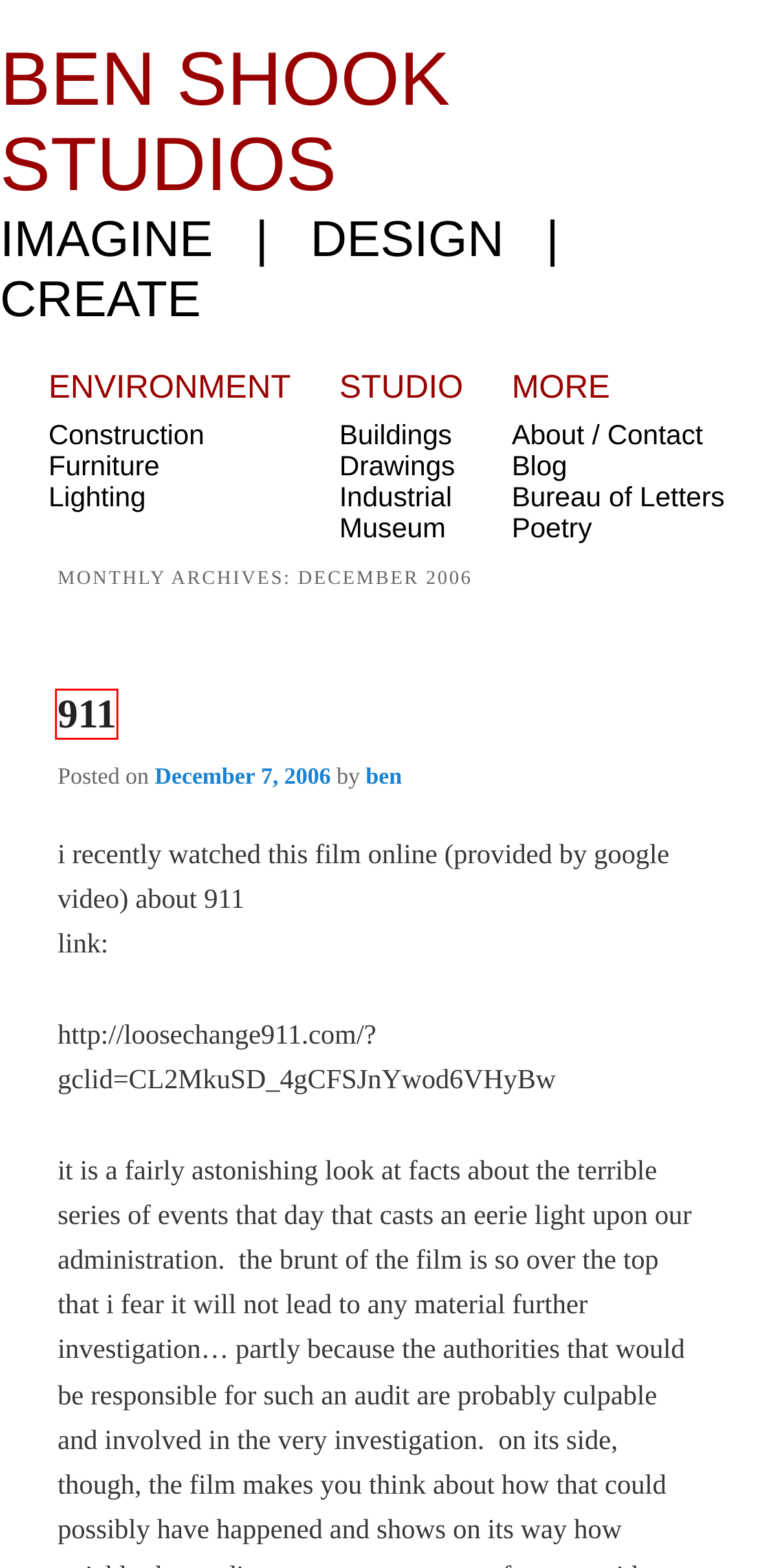Consider the screenshot of a webpage with a red bounding box around an element. Select the webpage description that best corresponds to the new page after clicking the element inside the red bounding box. Here are the candidates:
A. 911 | benshook
B. June | 2008 | benshook
C. June | 2010 | benshook
D. ben | benshook
E. Bureau of Letters - Letters of Consumer and Social Concern
F. Northern Sensations | benshook
G. August | 2013 | benshook
H. On Exploration (Part I) | benshook

A